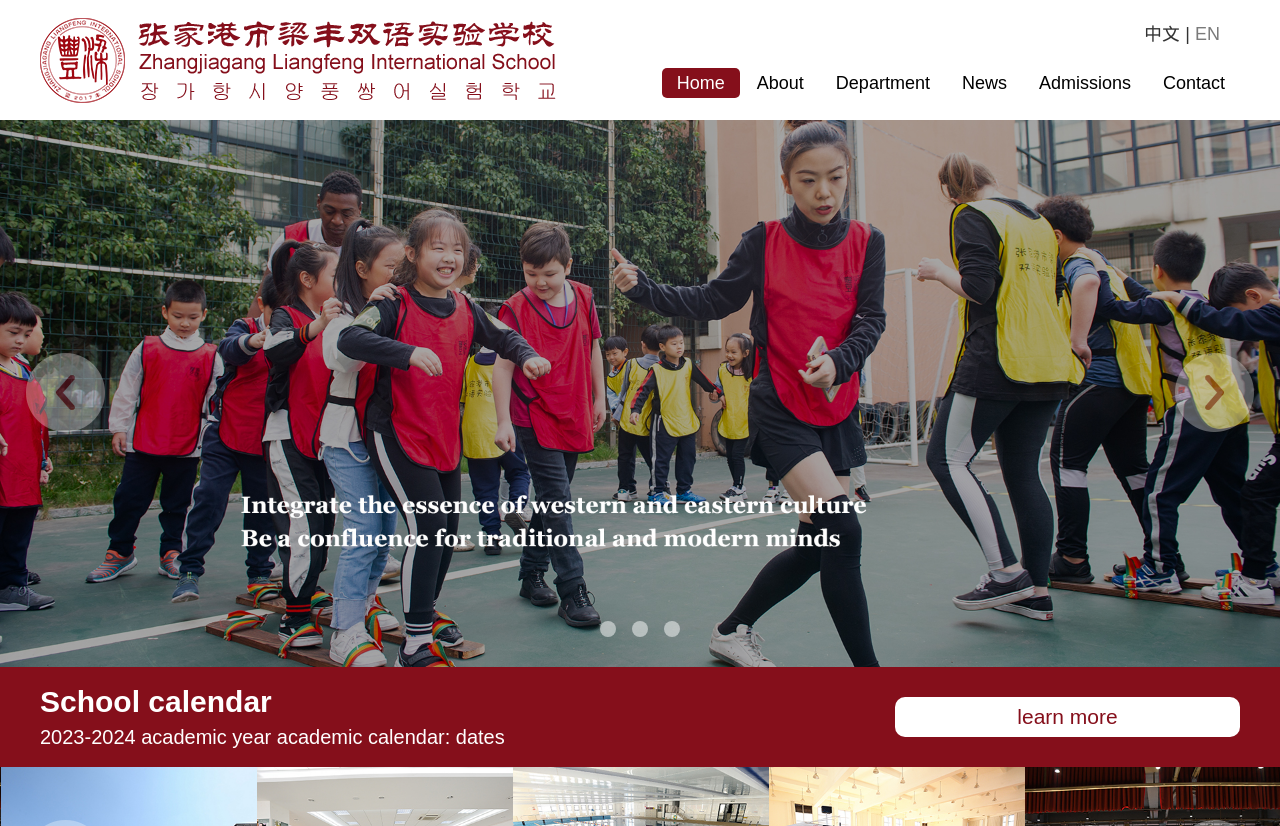Pinpoint the bounding box coordinates of the element that must be clicked to accomplish the following instruction: "Go to Home page". The coordinates should be in the format of four float numbers between 0 and 1, i.e., [left, top, right, bottom].

[0.517, 0.082, 0.578, 0.119]